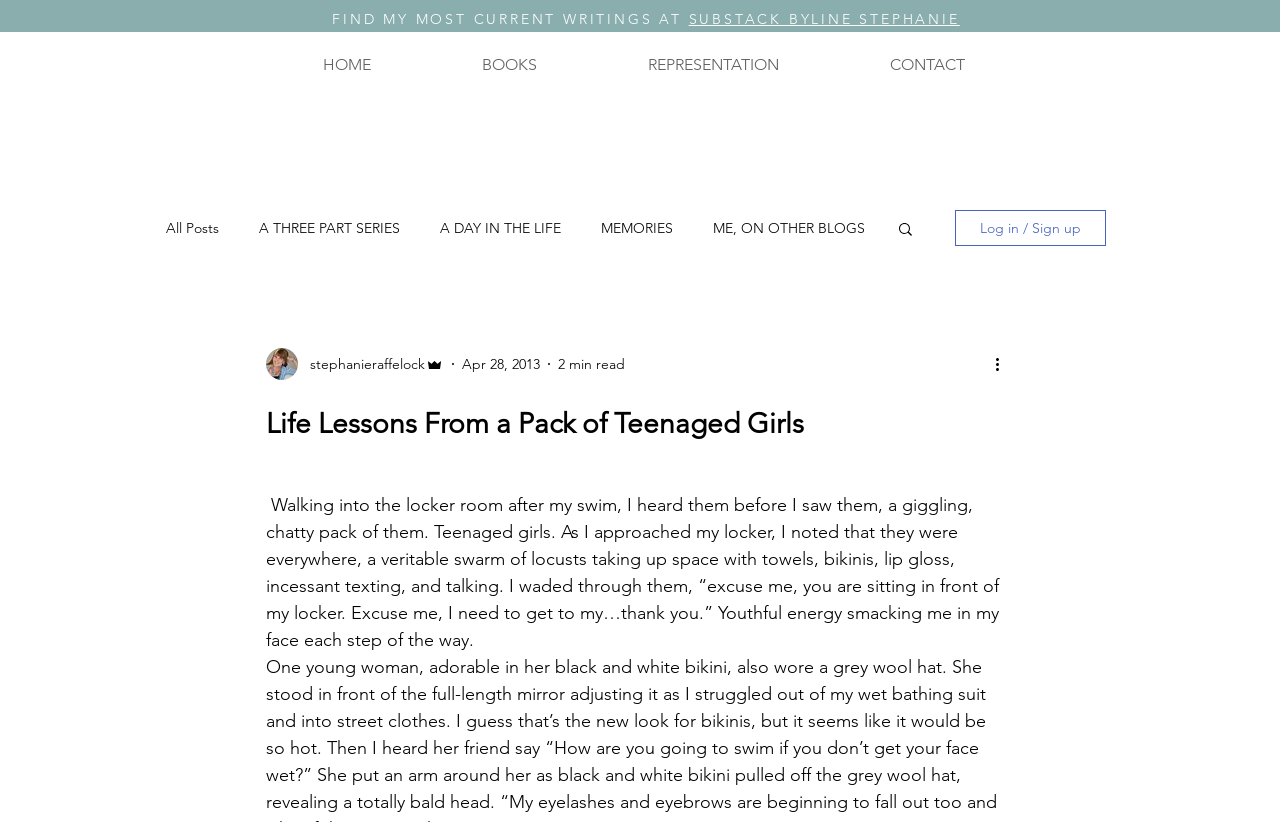Can you determine the bounding box coordinates of the area that needs to be clicked to fulfill the following instruction: "View the writer's profile"?

[0.208, 0.423, 0.233, 0.462]